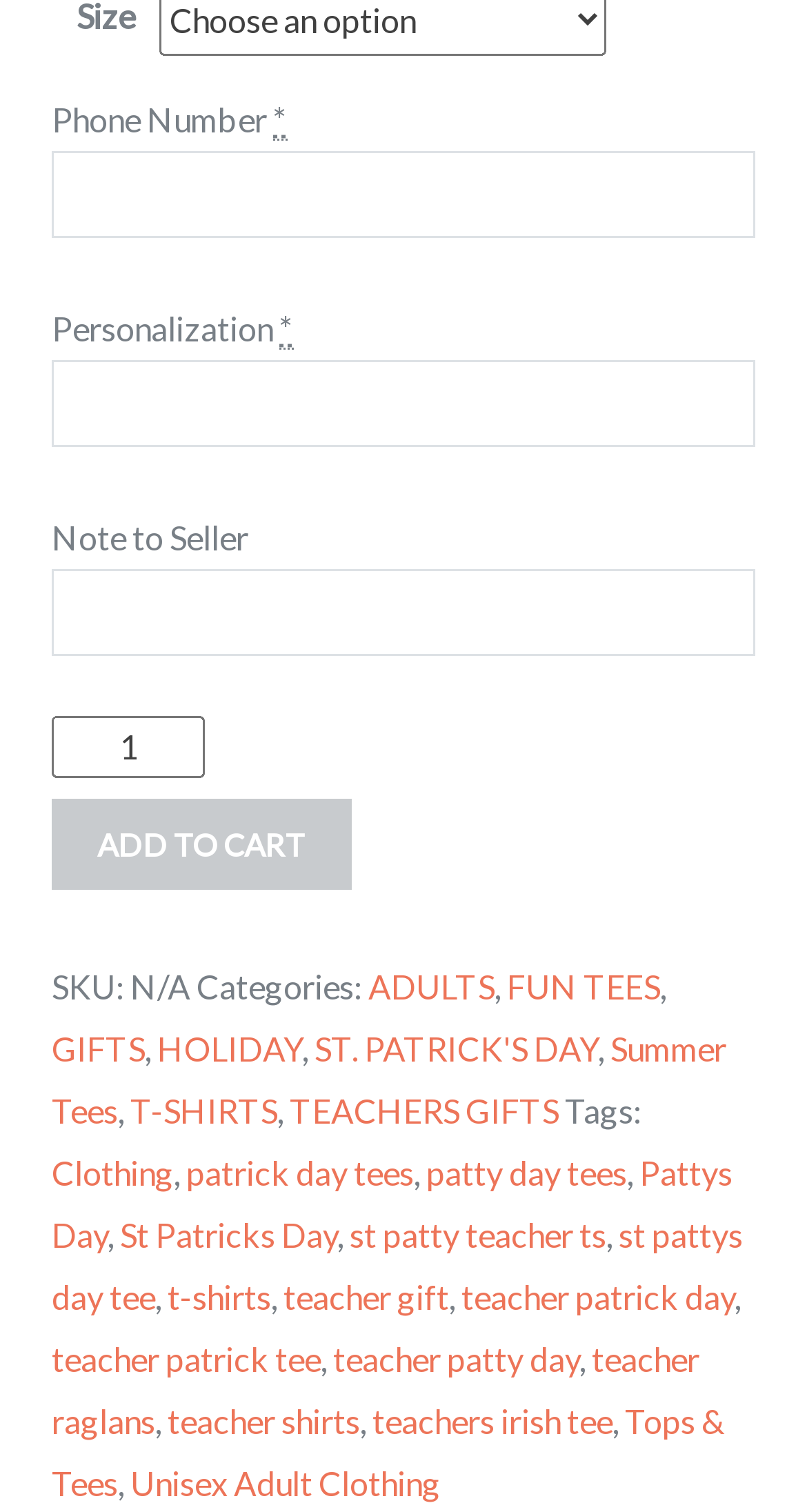Predict the bounding box coordinates of the UI element that matches this description: "st patty teacher ts". The coordinates should be in the format [left, top, right, bottom] with each value between 0 and 1.

[0.433, 0.804, 0.751, 0.83]